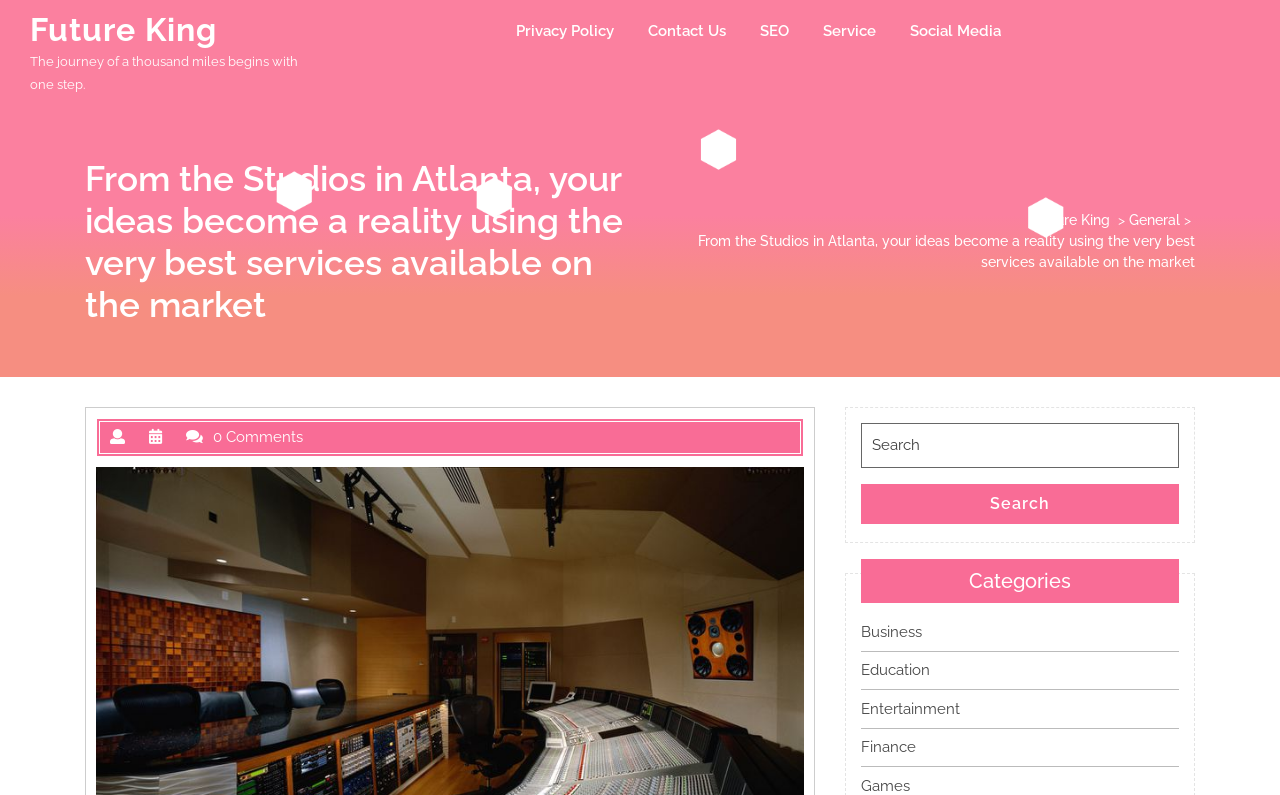Please respond to the question using a single word or phrase:
What is the name of the studio mentioned?

Future King